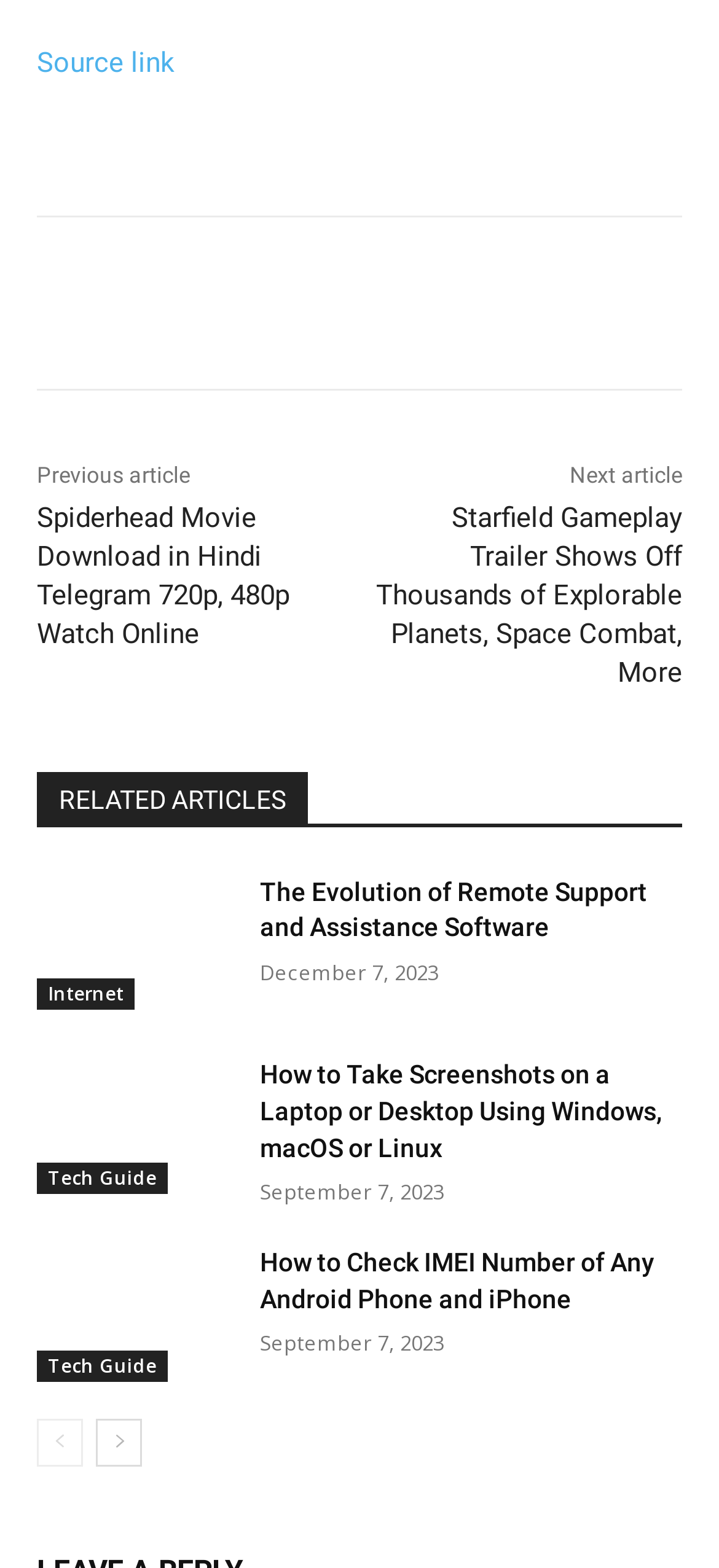Please identify the bounding box coordinates of the clickable area that will allow you to execute the instruction: "Click on the previous article link".

[0.051, 0.295, 0.264, 0.311]